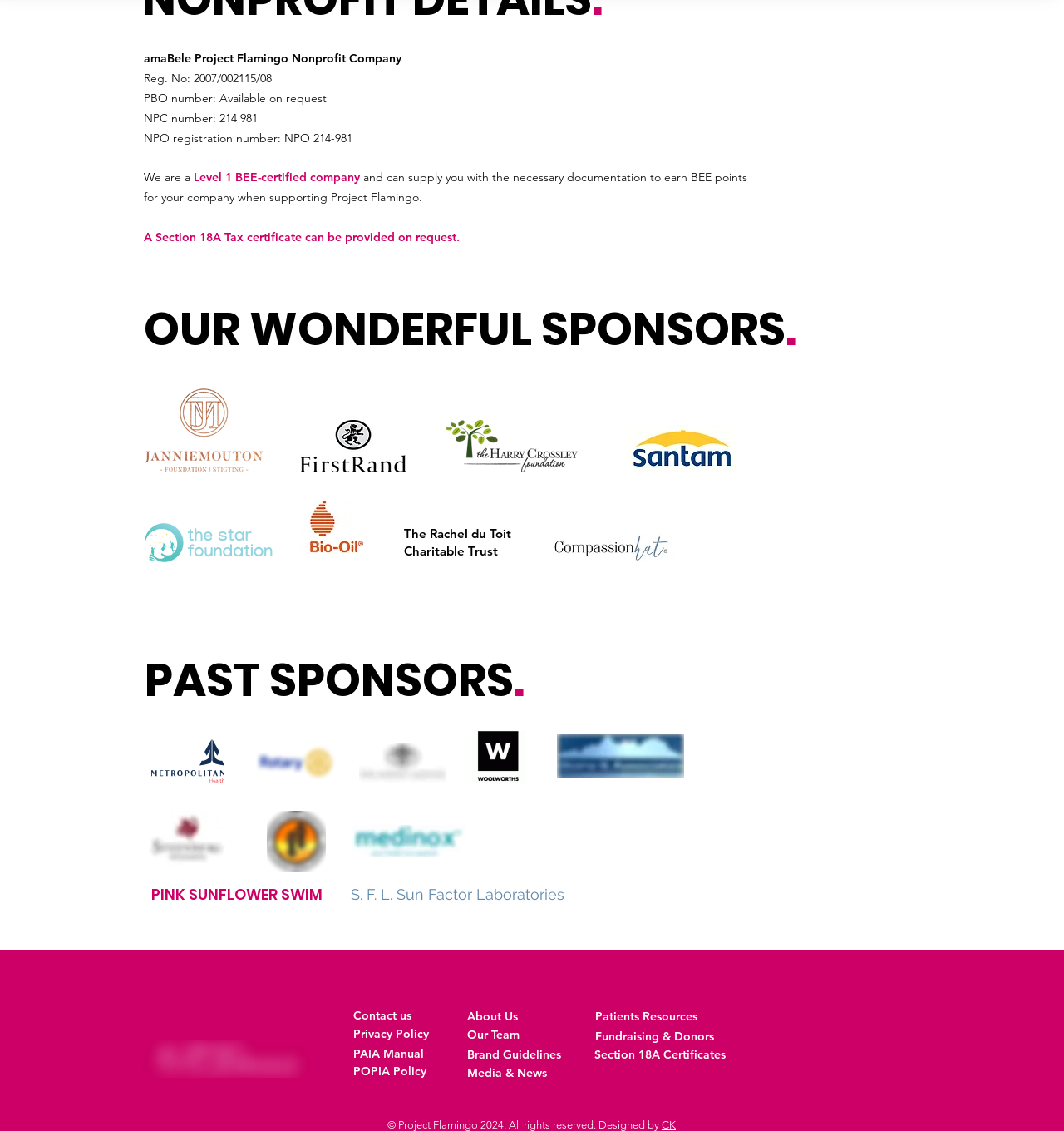Provide the bounding box coordinates of the section that needs to be clicked to accomplish the following instruction: "Visit the 'Facebook' page."

[0.752, 0.926, 0.782, 0.955]